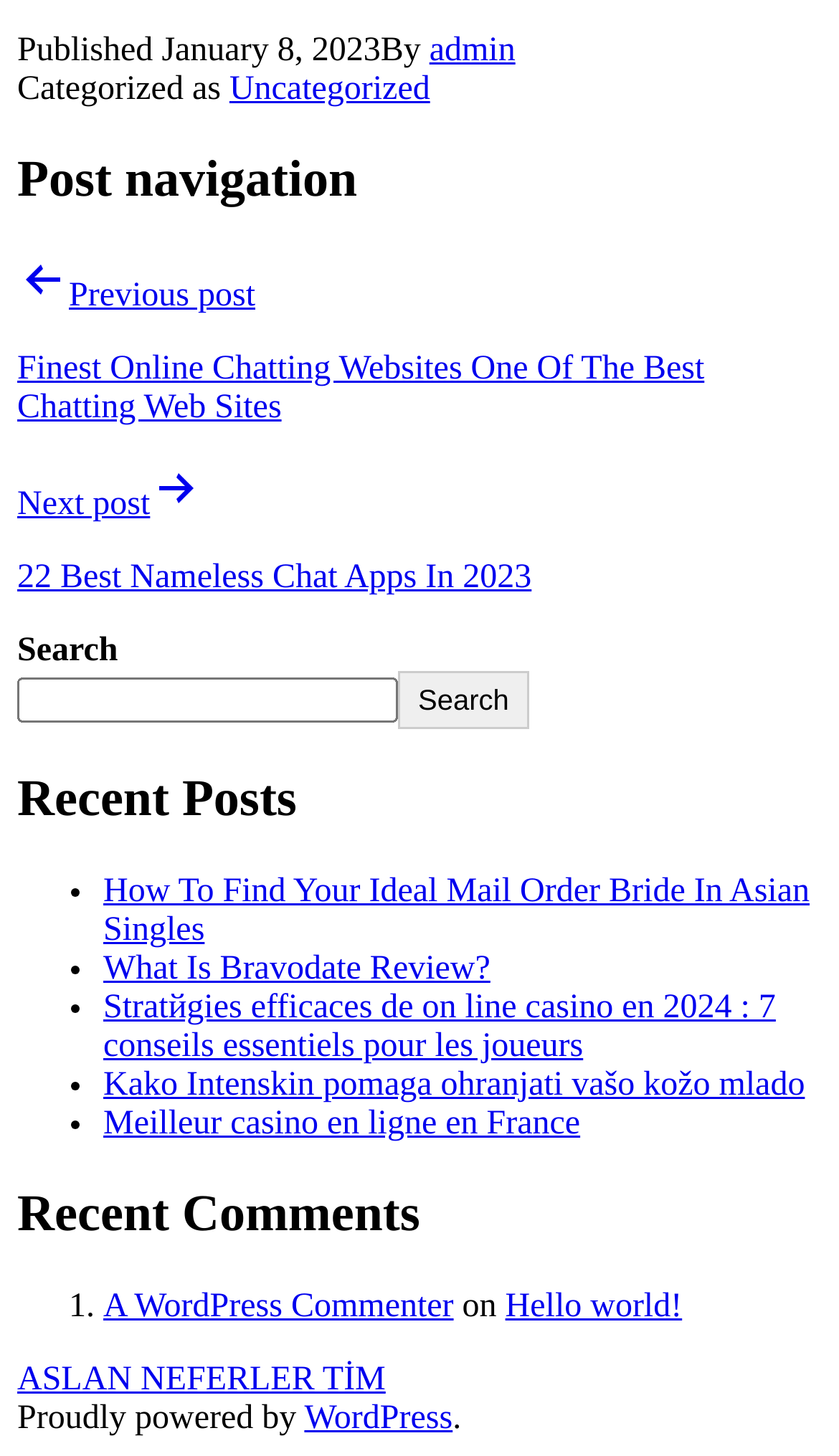Find and provide the bounding box coordinates for the UI element described with: "Nike Tiempo Legend V FG".

None